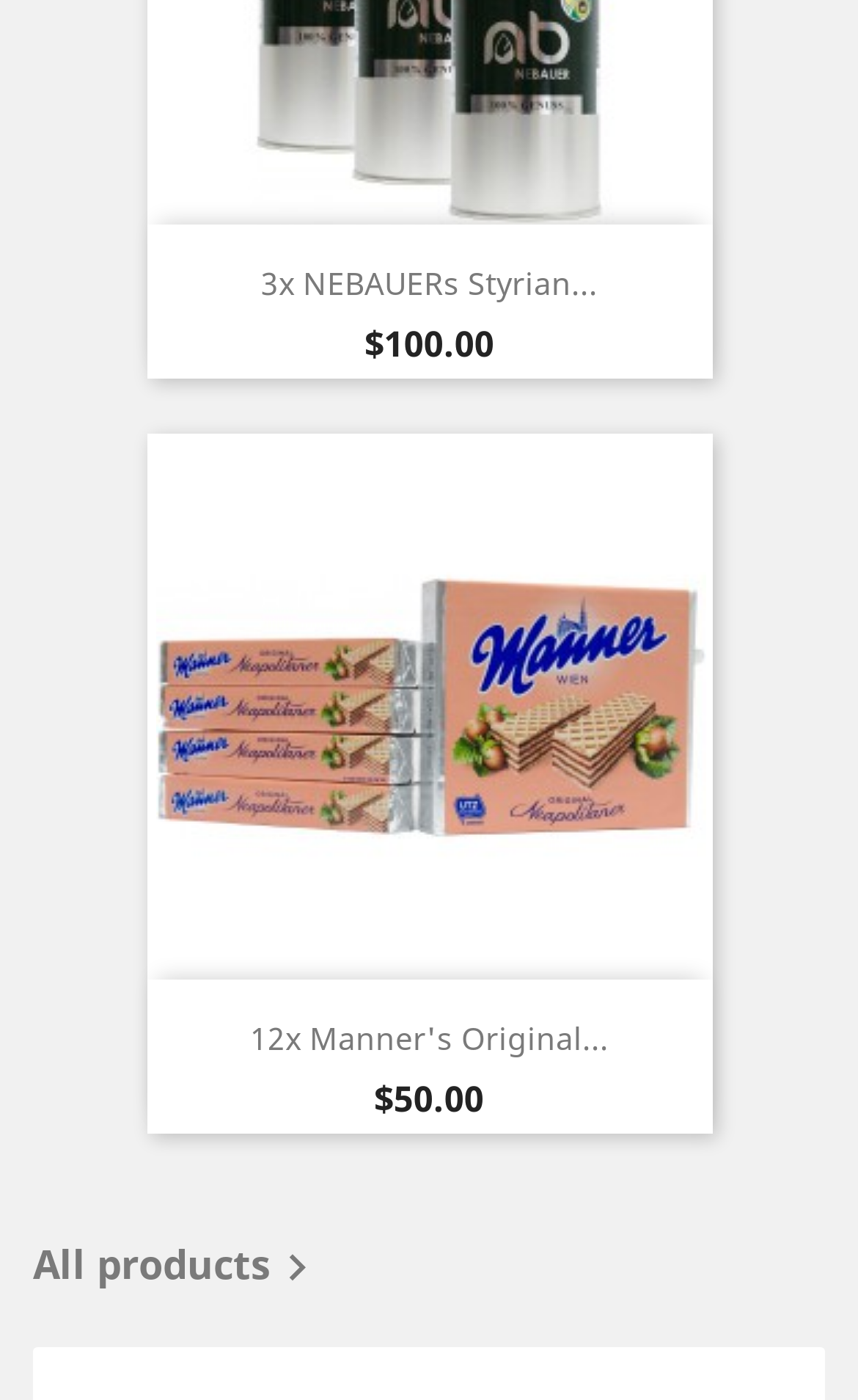What is the relationship between the image and the link '12x Manner's Original...'
Your answer should be a single word or phrase derived from the screenshot.

The image is below the link